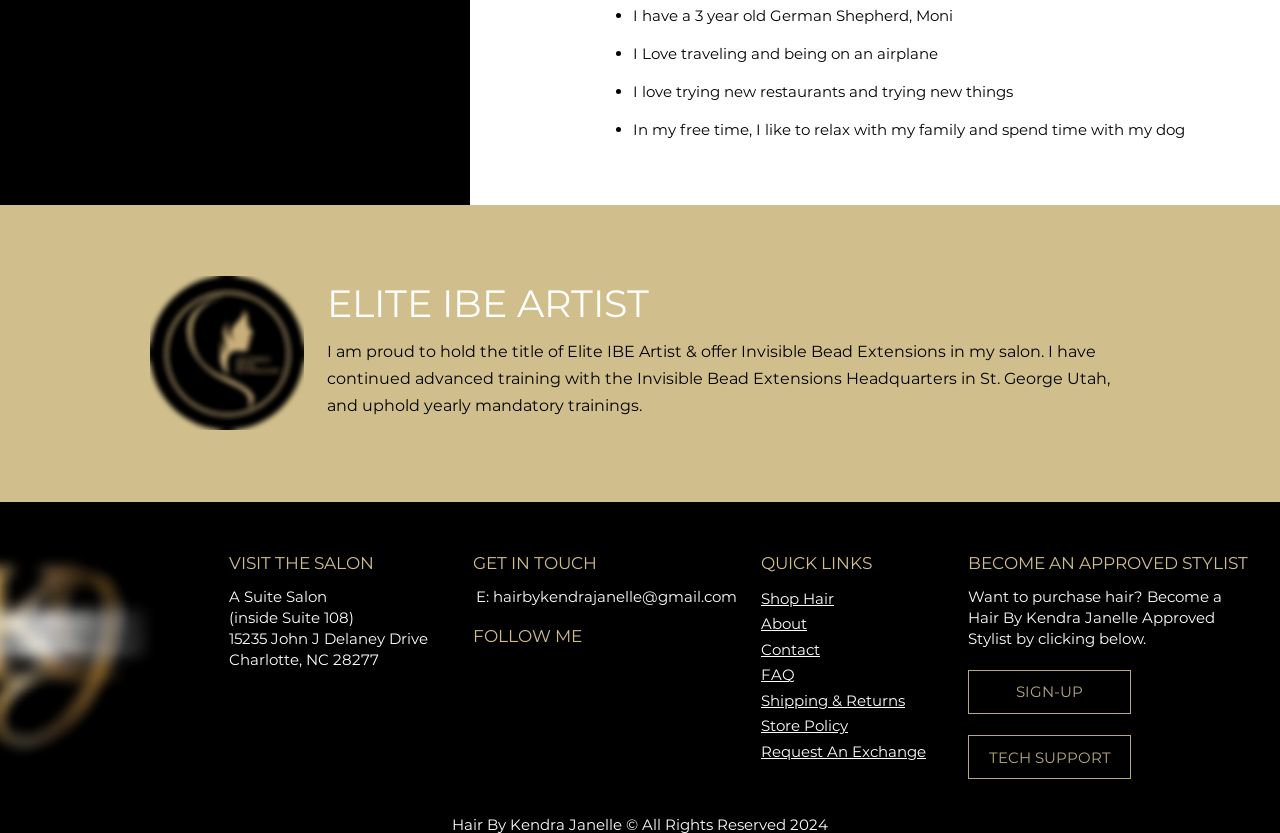Find the bounding box coordinates for the area you need to click to carry out the instruction: "Follow on social media". The coordinates should be four float numbers between 0 and 1, indicated as [left, top, right, bottom].

[0.37, 0.794, 0.419, 0.828]